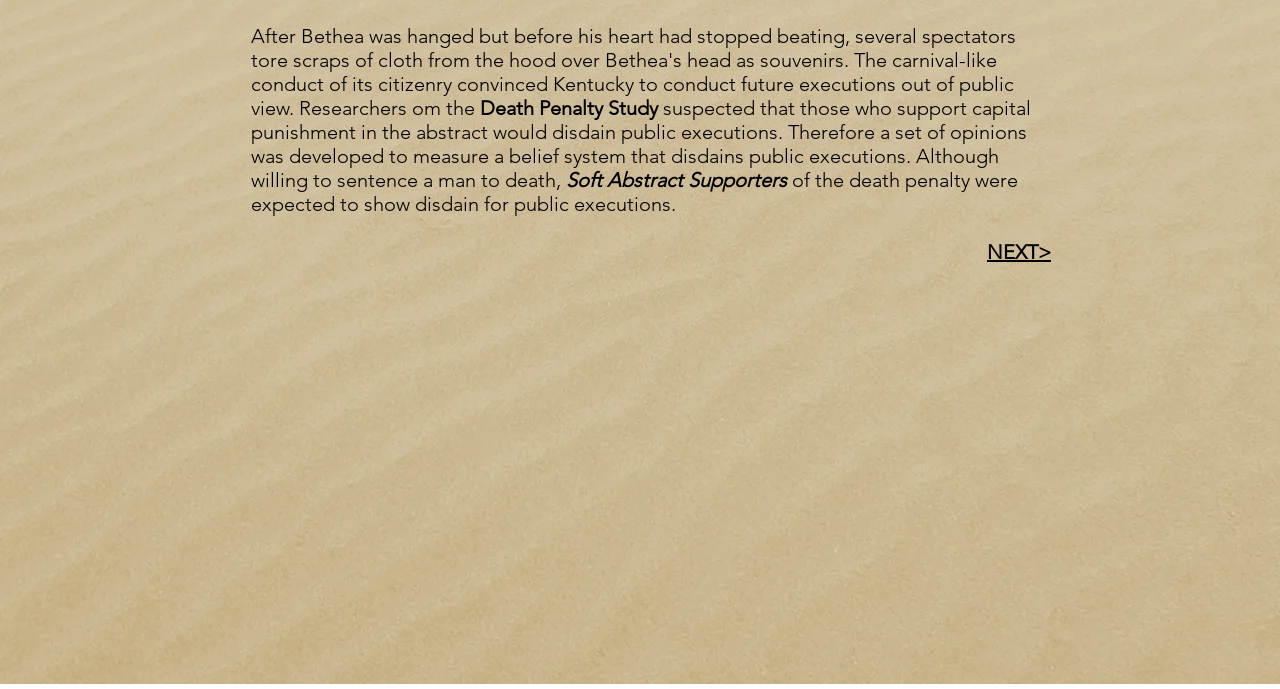Provide the bounding box coordinates of the HTML element this sentence describes: "NEXT>".

[0.771, 0.348, 0.821, 0.383]